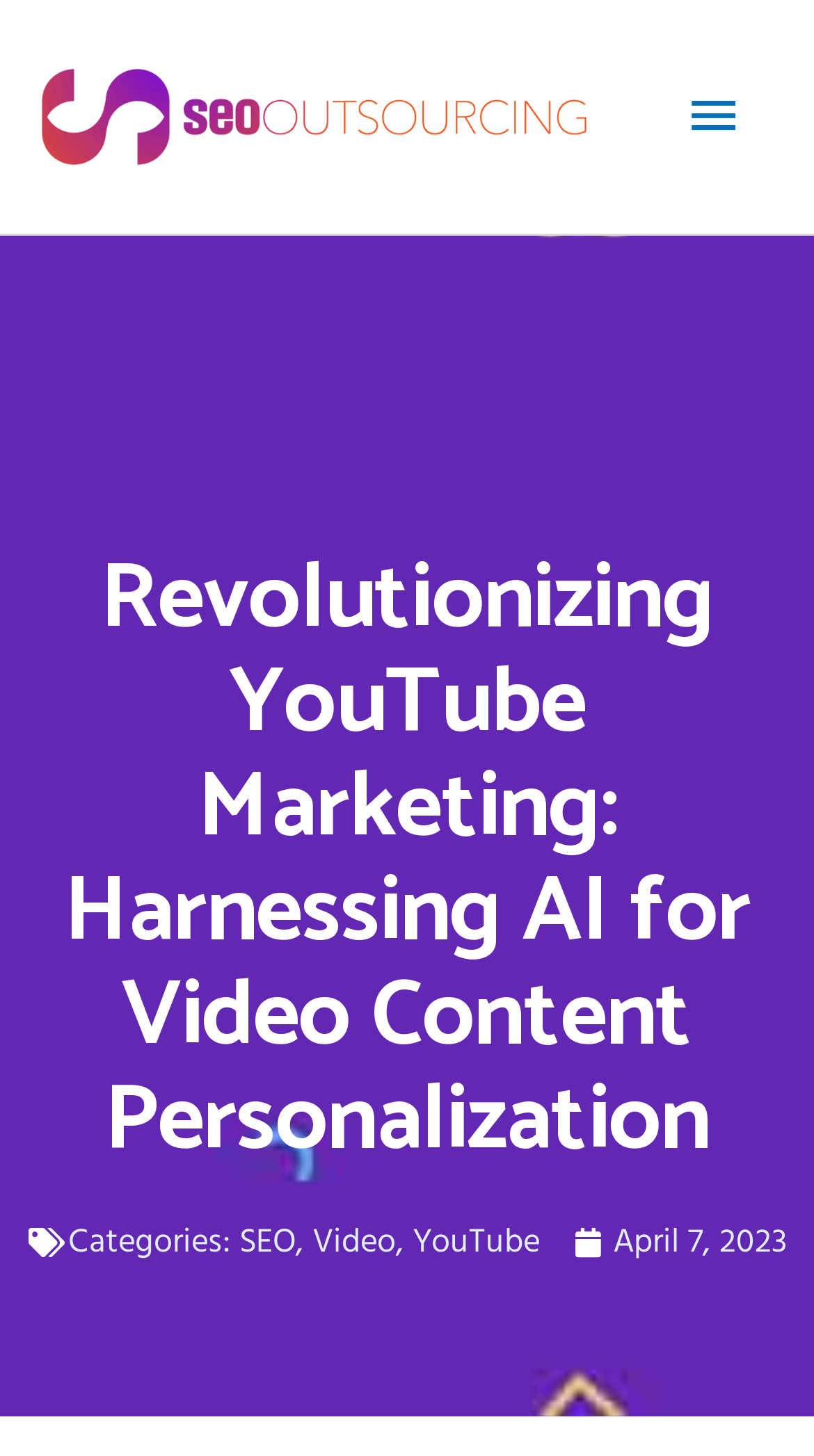Determine the bounding box for the HTML element described here: "YouTube". The coordinates should be given as [left, top, right, bottom] with each number being a float between 0 and 1.

[0.506, 0.835, 0.663, 0.872]